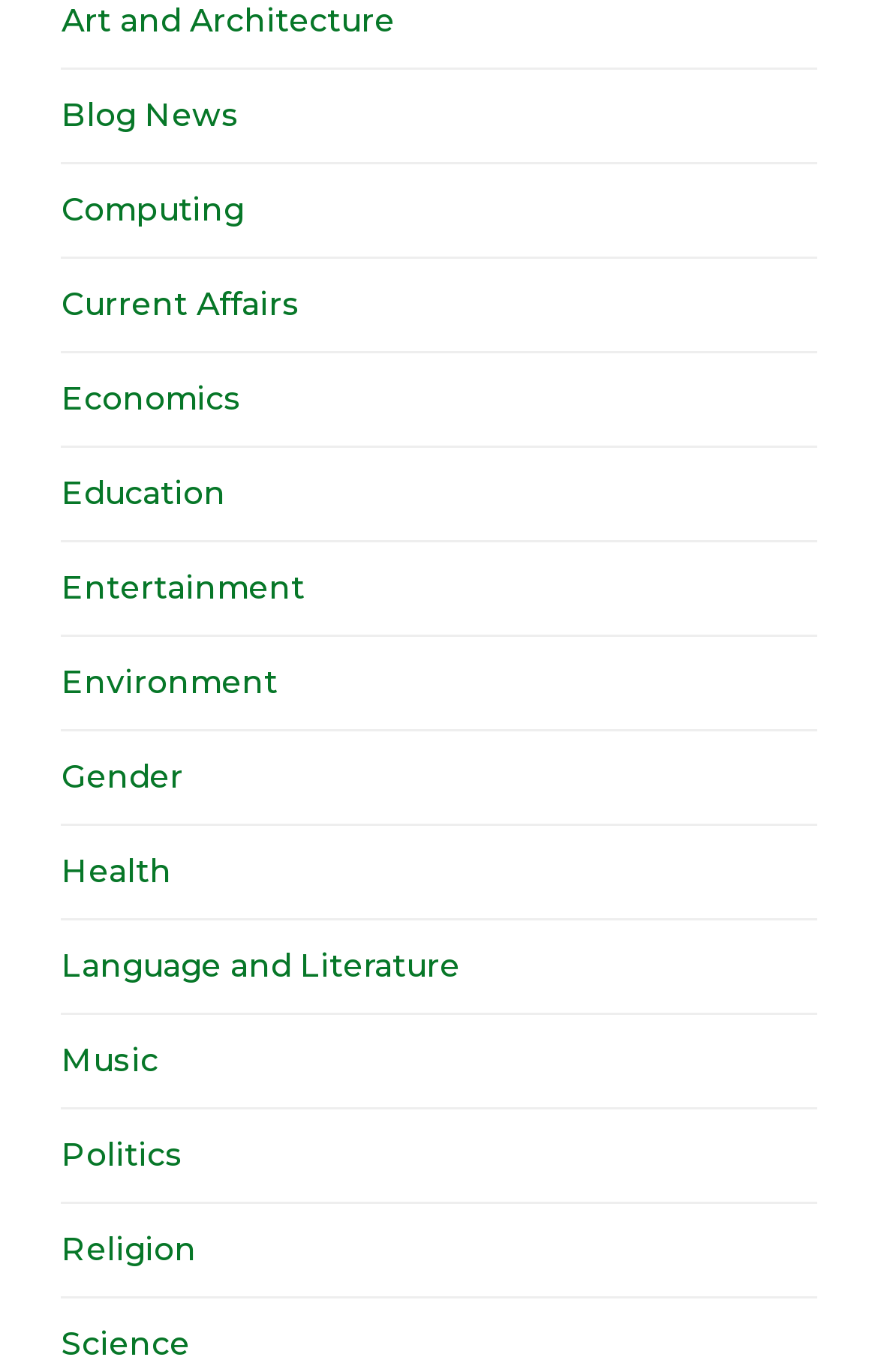Highlight the bounding box coordinates of the element you need to click to perform the following instruction: "Learn about Computing."

[0.07, 0.138, 0.278, 0.167]